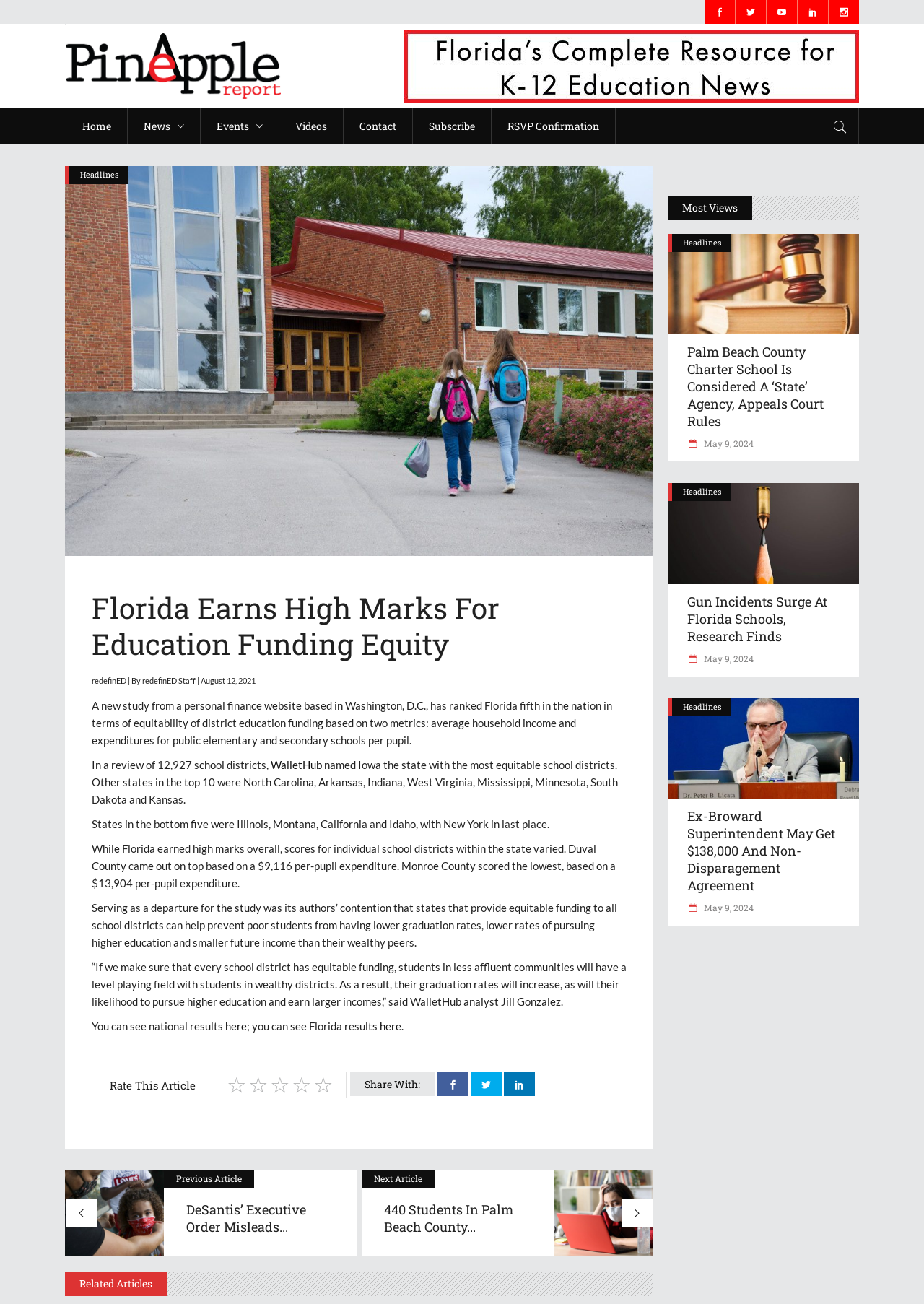Respond to the question below with a concise word or phrase:
What type of content is listed under 'Related Articles'?

News articles